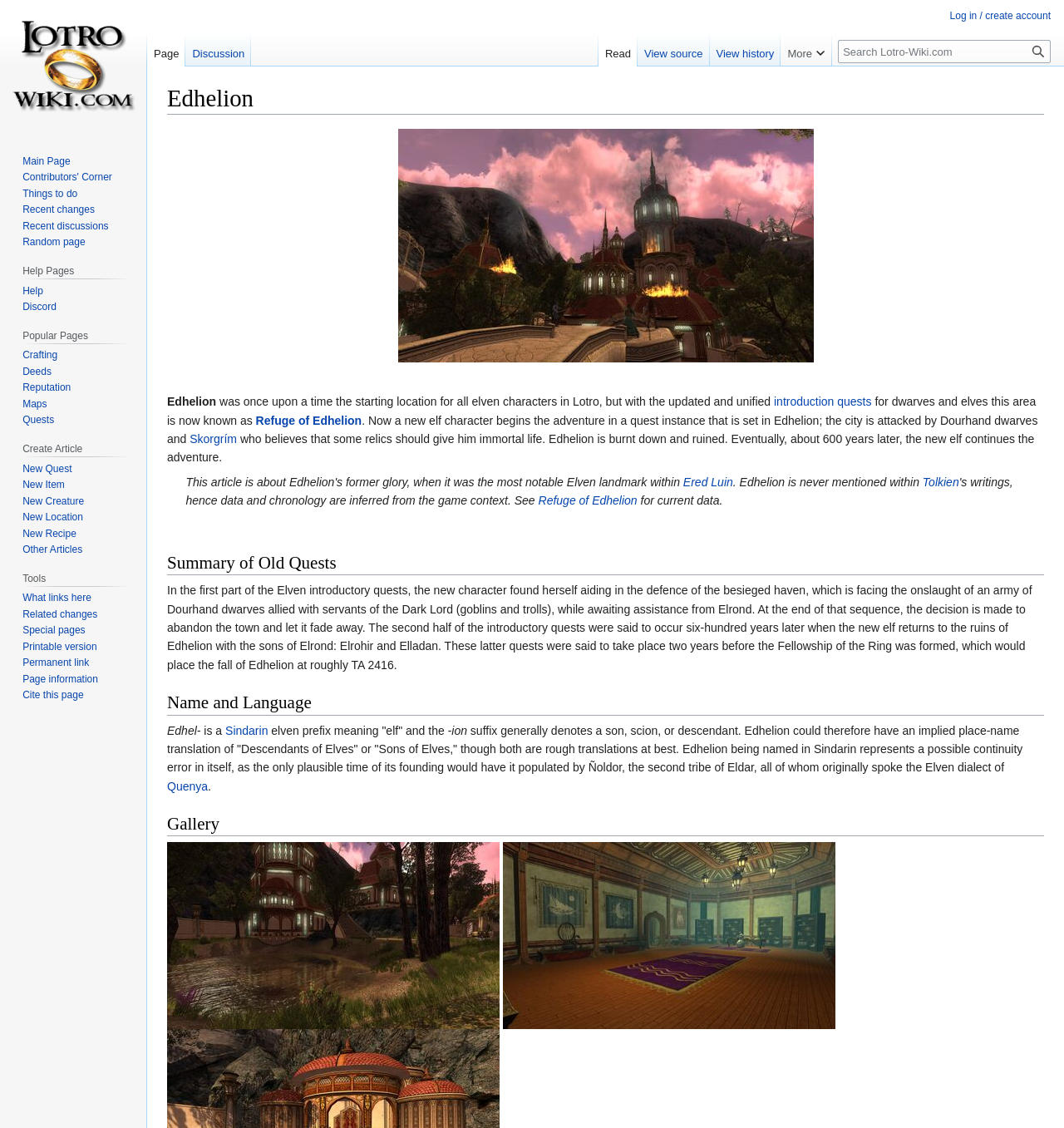Please indicate the bounding box coordinates for the clickable area to complete the following task: "Log in to the website". The coordinates should be specified as four float numbers between 0 and 1, i.e., [left, top, right, bottom].

[0.893, 0.009, 0.988, 0.019]